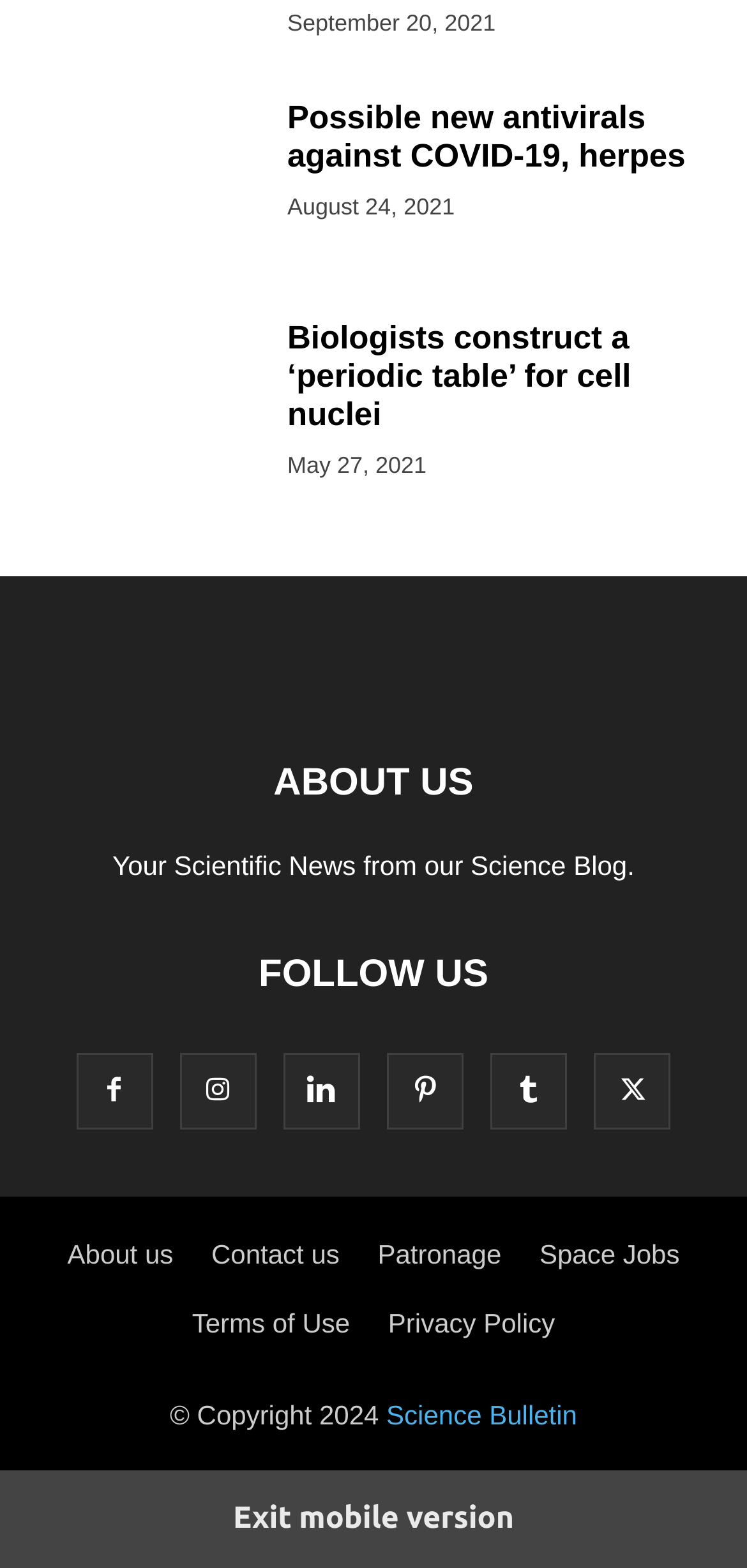How many social media links are there?
Based on the visual information, provide a detailed and comprehensive answer.

I counted the number of social media links by looking at the section with the text 'FOLLOW US', which has 6 link elements with icons.